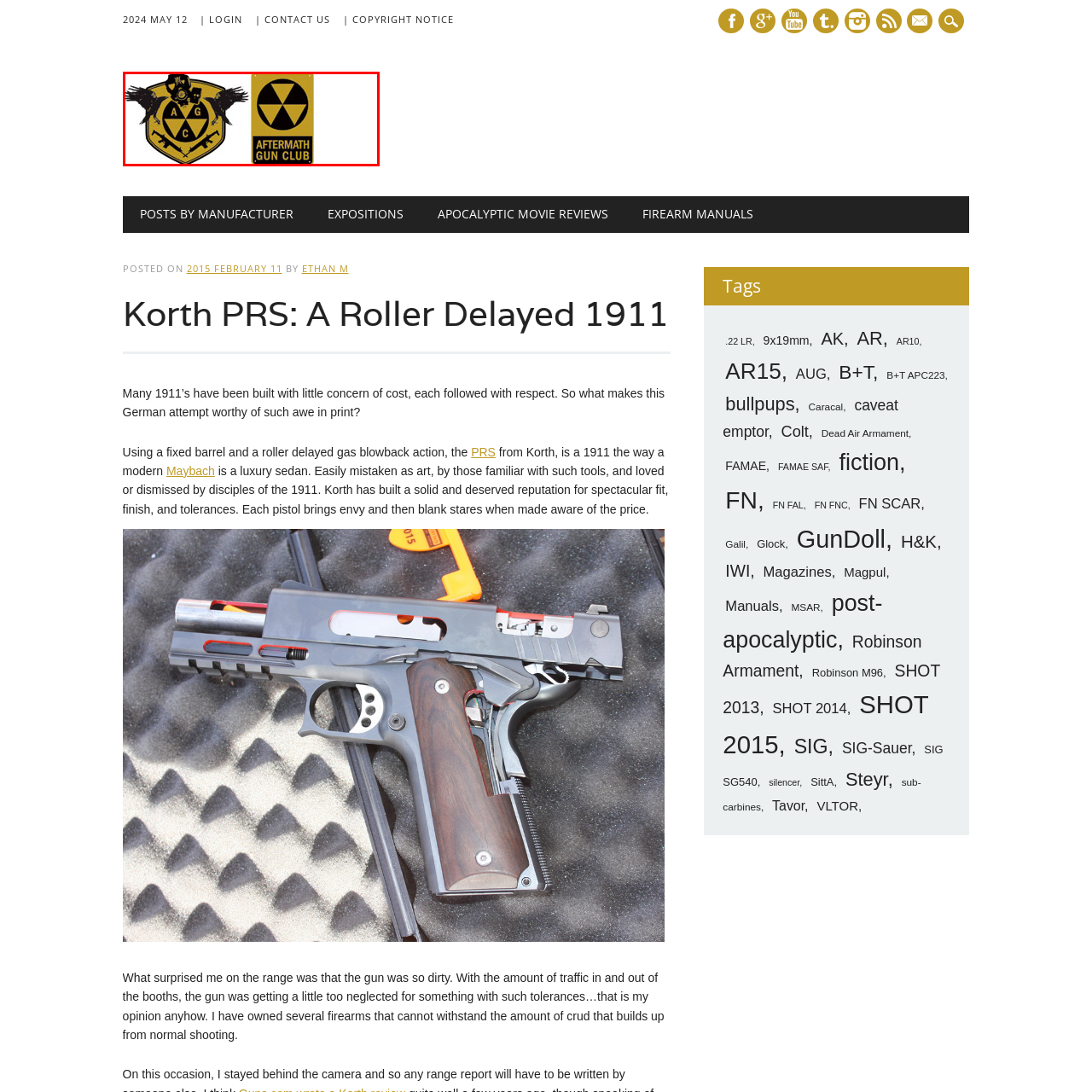What symbol is reminiscent of a radiation warning sign?
Carefully examine the image within the red bounding box and provide a detailed answer to the question.

The caption describes the rectangular logo as having a large, iconic symbol of a trefoil, which is reminiscent of a radiation warning sign, above the club's full name.